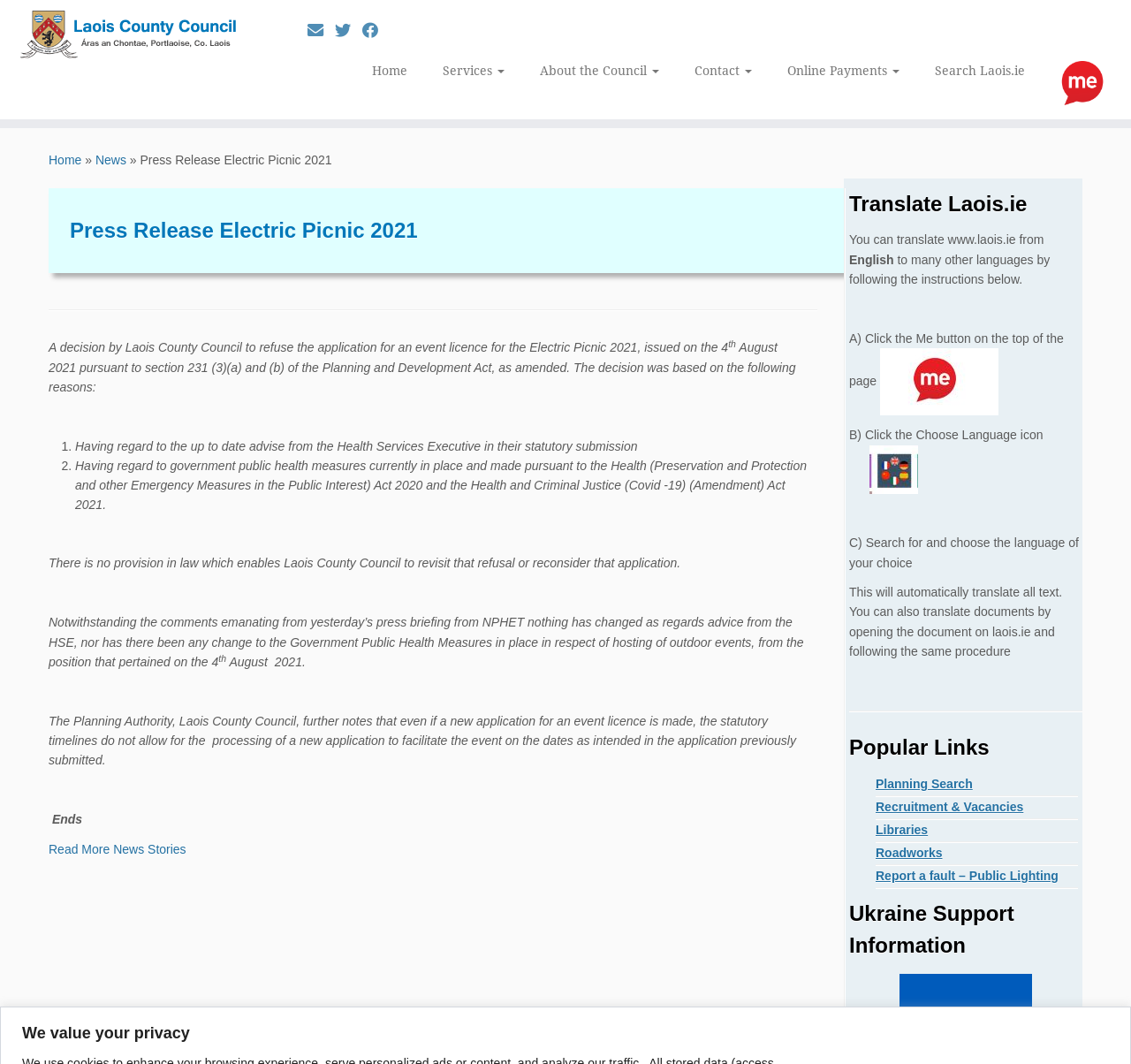Locate the bounding box coordinates of the clickable region to complete the following instruction: "Follow Laois County Council on Twitter."

[0.296, 0.021, 0.32, 0.037]